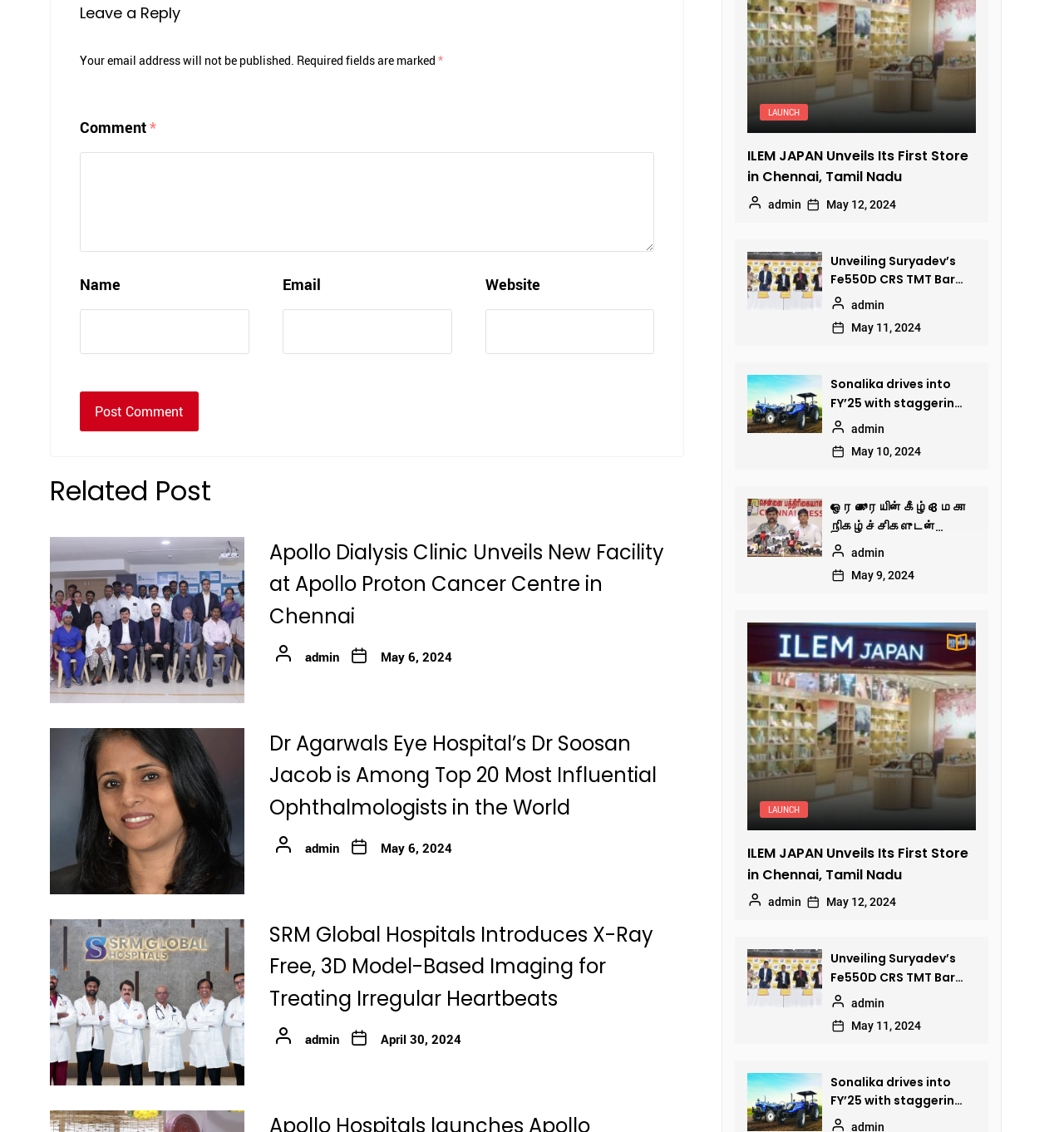What is the topic of the first related post?
Answer the question with as much detail as you can, using the image as a reference.

The first related post is about Apollo Dialysis Clinic unveiling a new facility at Apollo Proton Cancer Centre in Chennai, as indicated by the link text and heading.